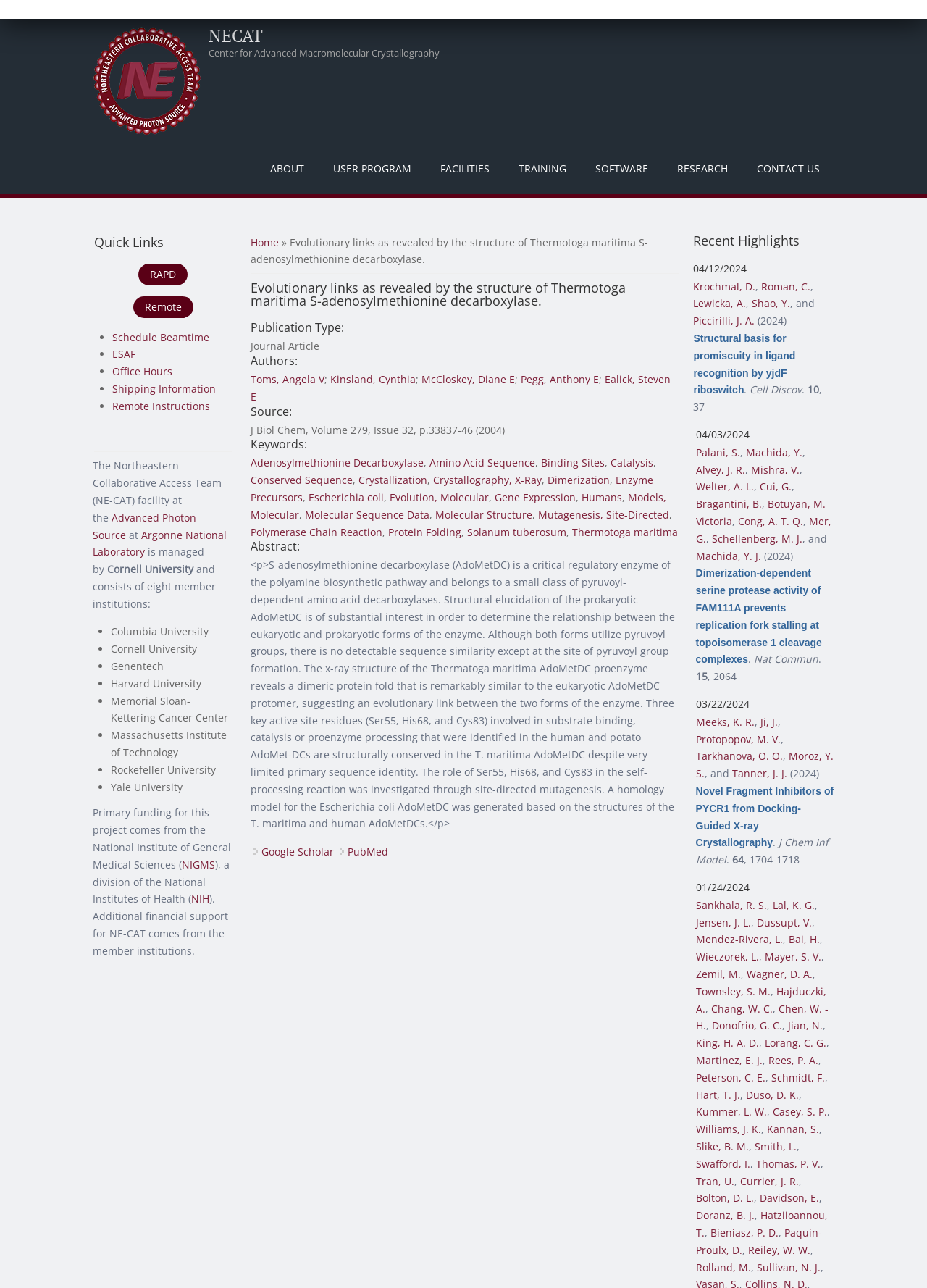Refer to the image and provide a thorough answer to this question:
What is the name of the enzyme?

The name of the enzyme can be found in the abstract section of the webpage, which mentions 'S-adenosylmethionine decarboxylase (AdoMetDC)'.